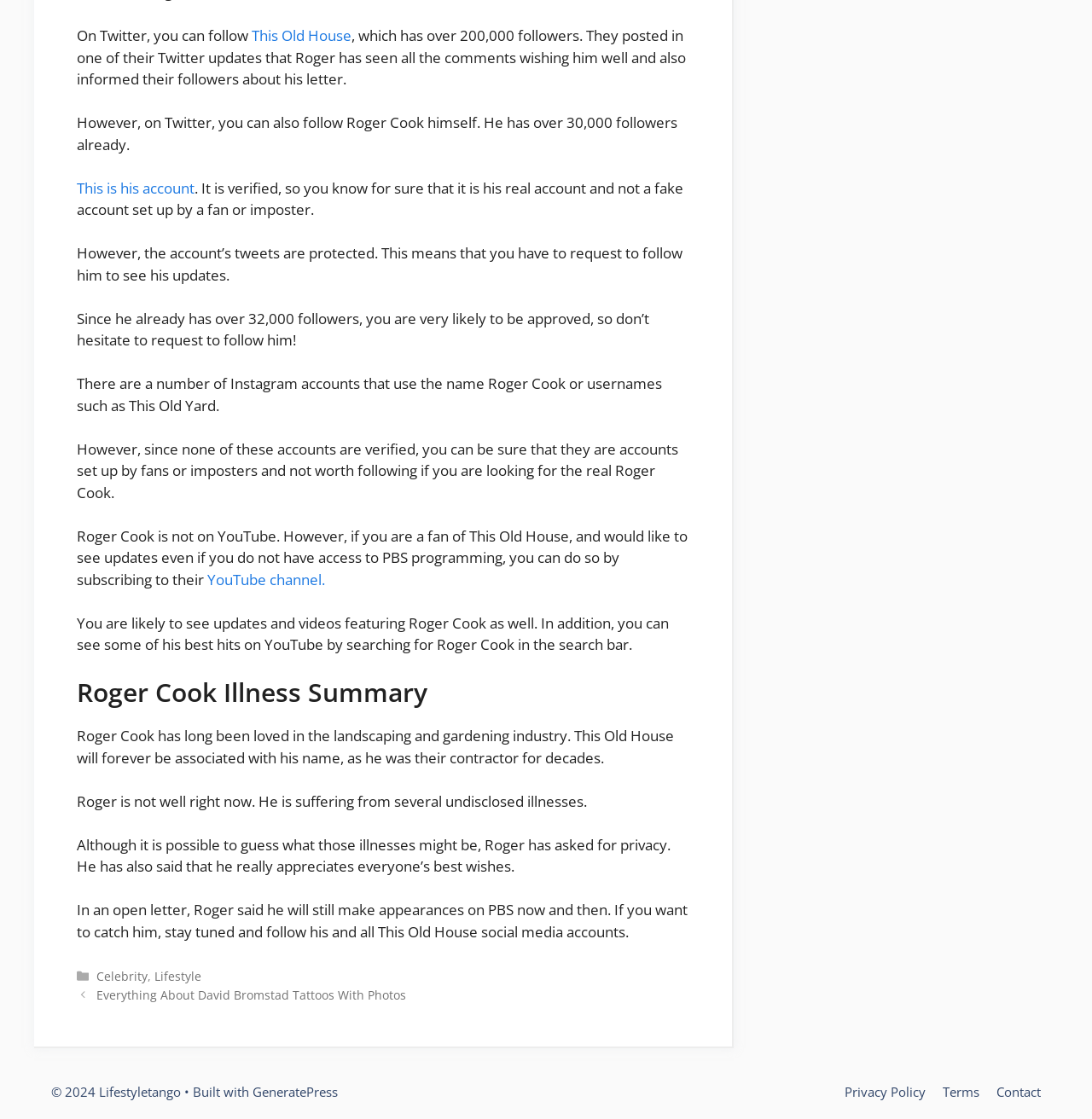Locate the bounding box coordinates of the area to click to fulfill this instruction: "Subscribe to This Old House's YouTube channel". The bounding box should be presented as four float numbers between 0 and 1, in the order [left, top, right, bottom].

[0.19, 0.509, 0.298, 0.526]